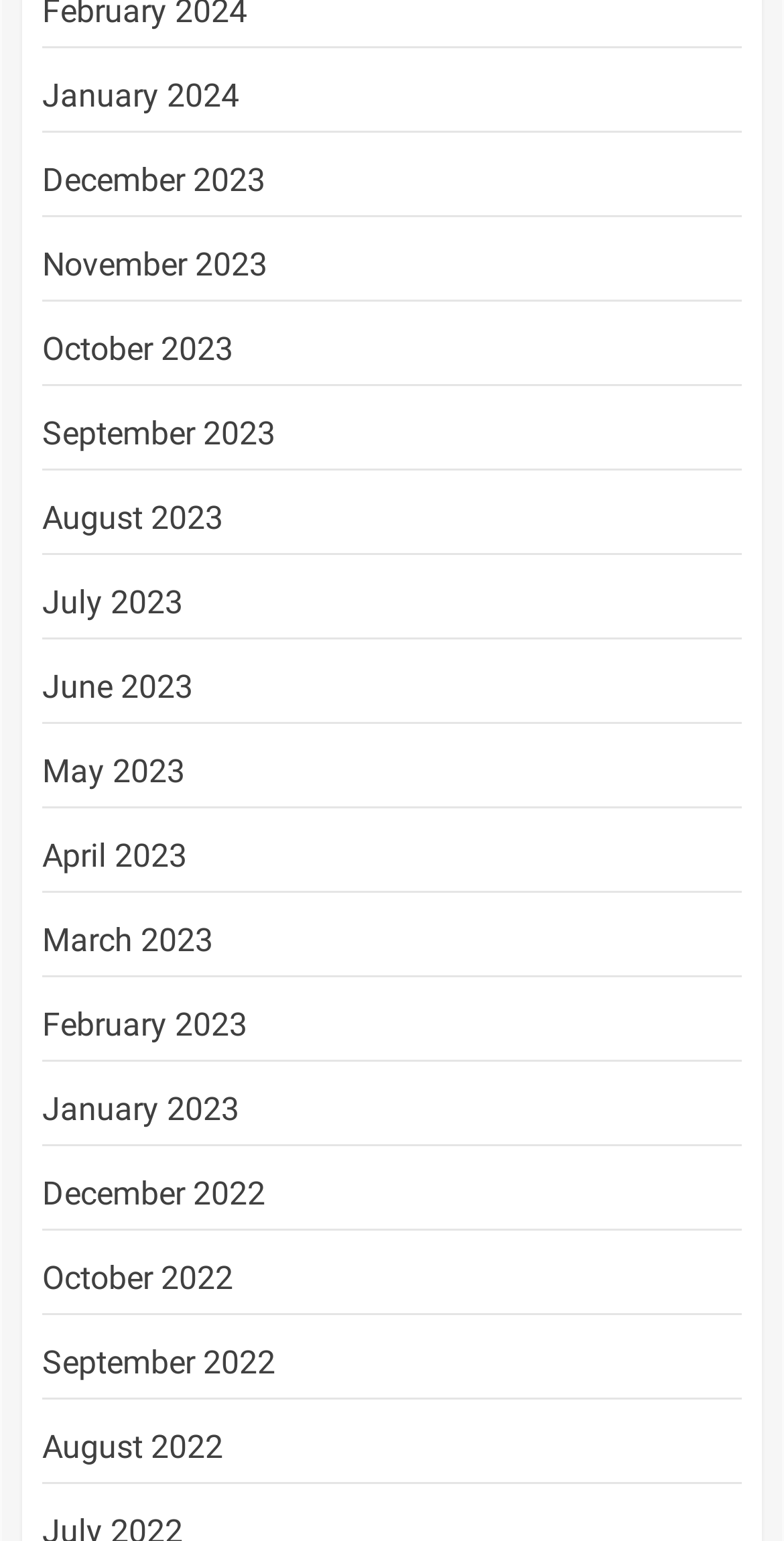Locate the bounding box coordinates of the element you need to click to accomplish the task described by this instruction: "view January 2024".

[0.054, 0.049, 0.305, 0.074]